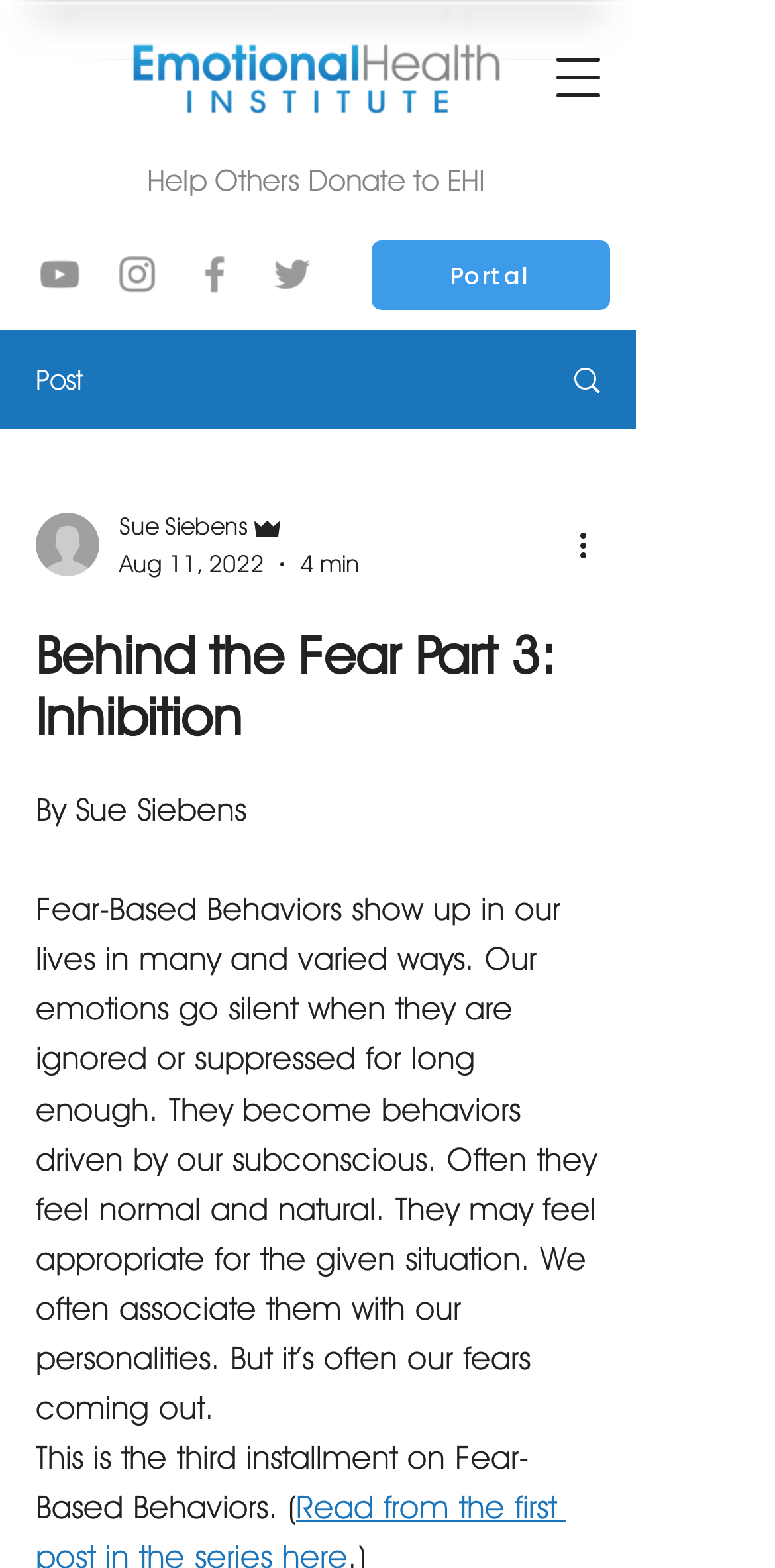Can you find the bounding box coordinates for the element that needs to be clicked to execute this instruction: "View more actions"? The coordinates should be given as four float numbers between 0 and 1, i.e., [left, top, right, bottom].

[0.738, 0.332, 0.8, 0.362]